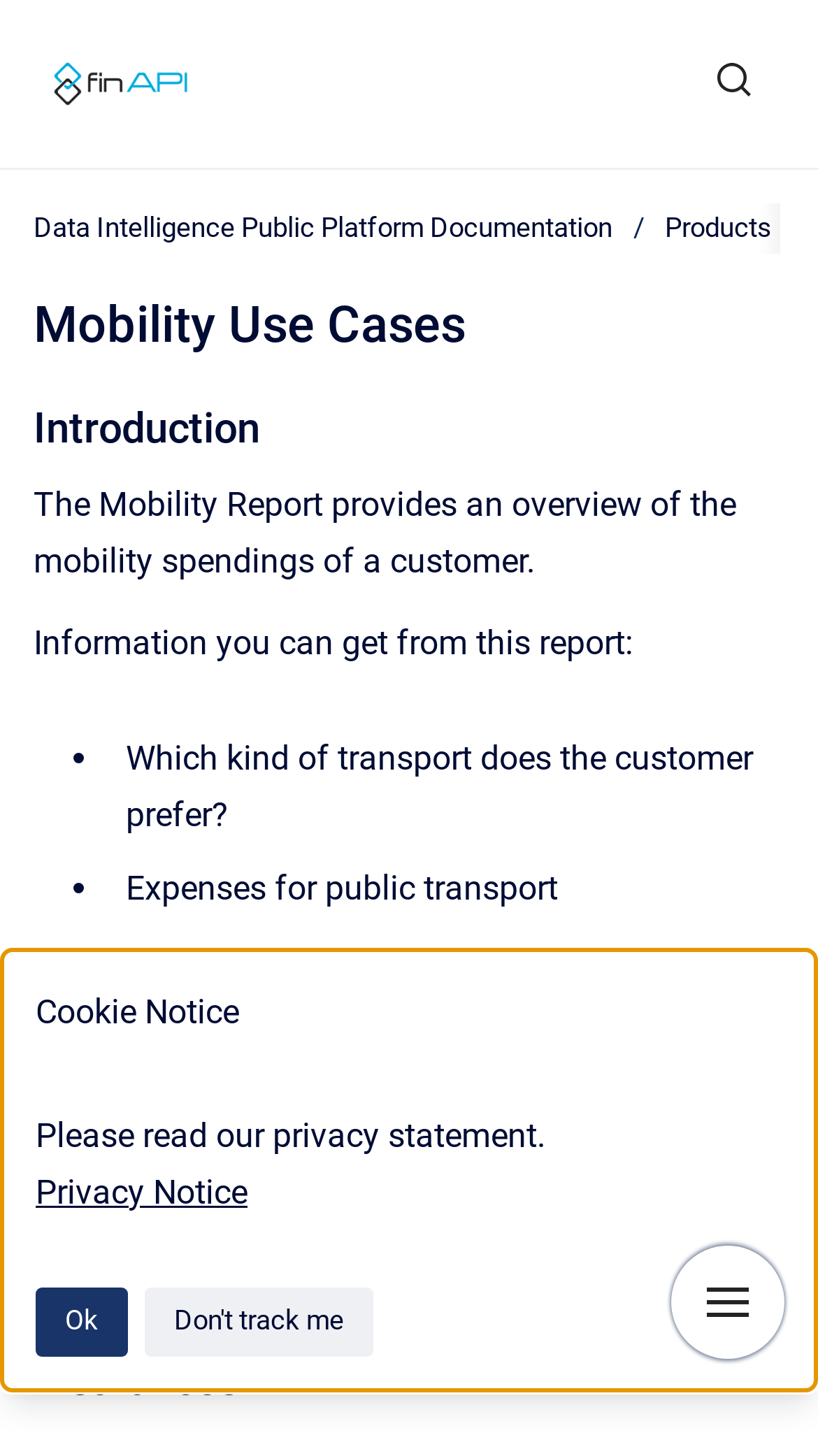Summarize the webpage with intricate details.

The webpage is titled "Mobility Use Cases" and provides an overview of a customer's mobility spendings. At the top, there is a navigation bar with a link to the homepage and a button to show a search form. Below the navigation bar, there is a breadcrumb navigation with two links: "Data Intelligence Public Platform Documentation" and "Products".

The main content of the page is divided into sections. The first section has a heading "Mobility Use Cases" and a subheading "Introduction". Below the introduction, there is a paragraph of text that describes the purpose of the Mobility Report. This is followed by a list of bullet points, each describing the type of information that can be obtained from the report, such as the customer's preferred mode of transport, expenses for public transport, and car-related expenses.

Below the list, there is a note section with a heading "Information" and a paragraph of text that provides additional context about the use cases. Finally, there is a section with a heading "Insurances" at the bottom of the page.

On the page, there is also a dialog box for a cookie notice that appears at the top of the page, with a polite live region announcement. The dialog box contains a message asking users to read the privacy statement, with a link to the privacy notice and two buttons: "Ok" and "Don't track me".